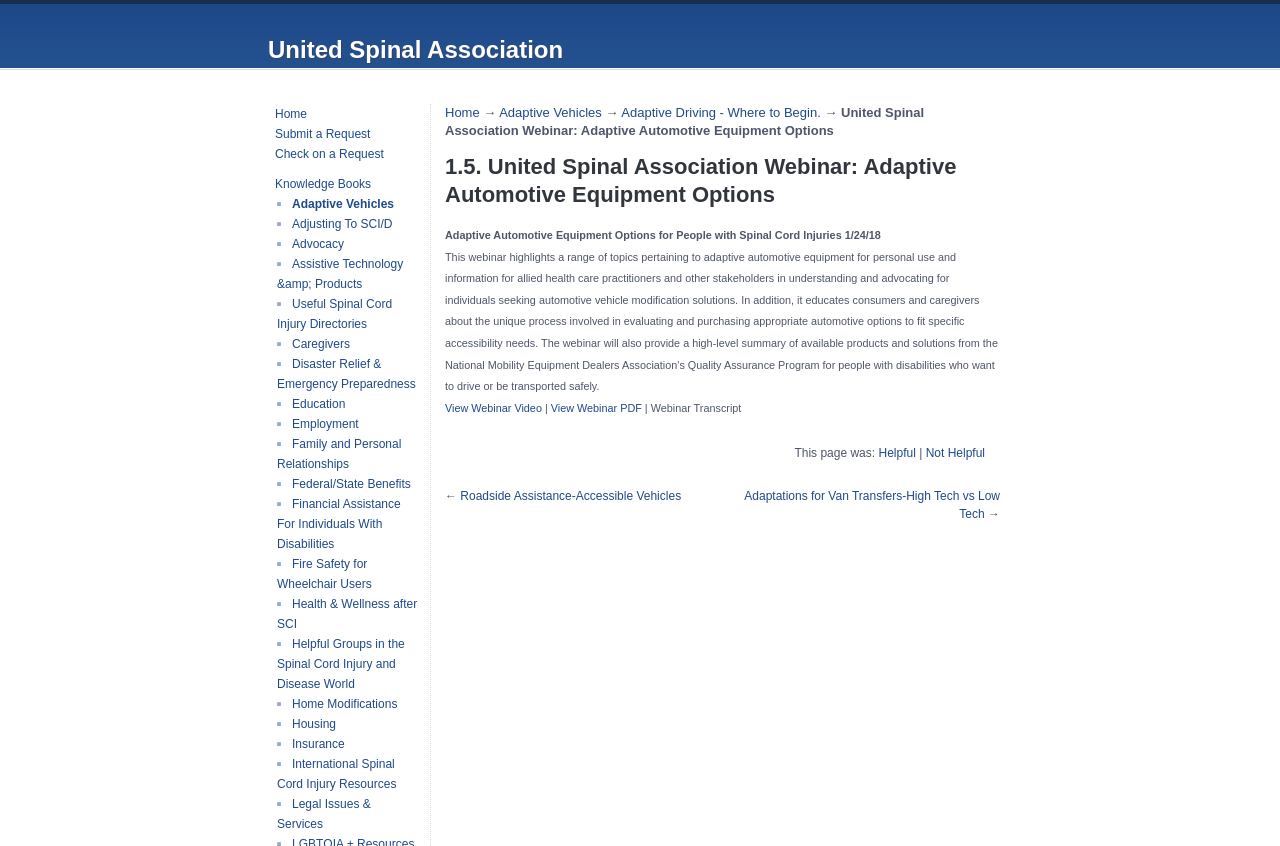Please pinpoint the bounding box coordinates for the region I should click to adhere to this instruction: "Click on 'Helpful'".

[0.686, 0.528, 0.715, 0.544]